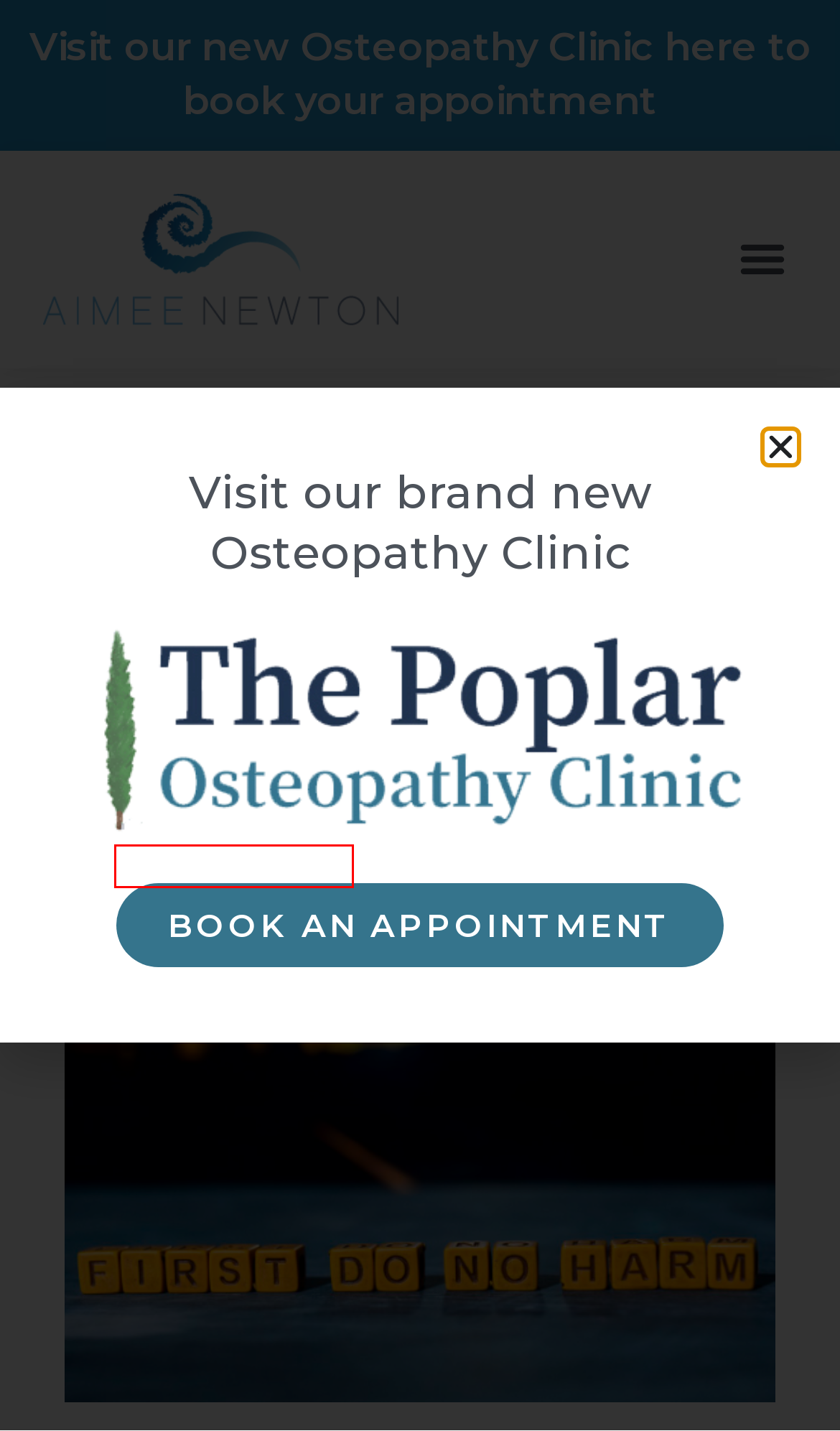A screenshot of a webpage is given, featuring a red bounding box around a UI element. Please choose the webpage description that best aligns with the new webpage after clicking the element in the bounding box. These are the descriptions:
A. Therapy | Aimee Newton
B. Injury | Aimee Newton
C. Osteopathy | Aimee Newton
D. Self Care | Aimee Newton
E. Yoga | Aimee Newton
F. Osteopath | Buckingham | Aimee Newton Osteopathy and Yoga
G. Back Pain | Aimee Newton
H. Space Five Creative | Graphic and Web Design Agency Buckingham

C